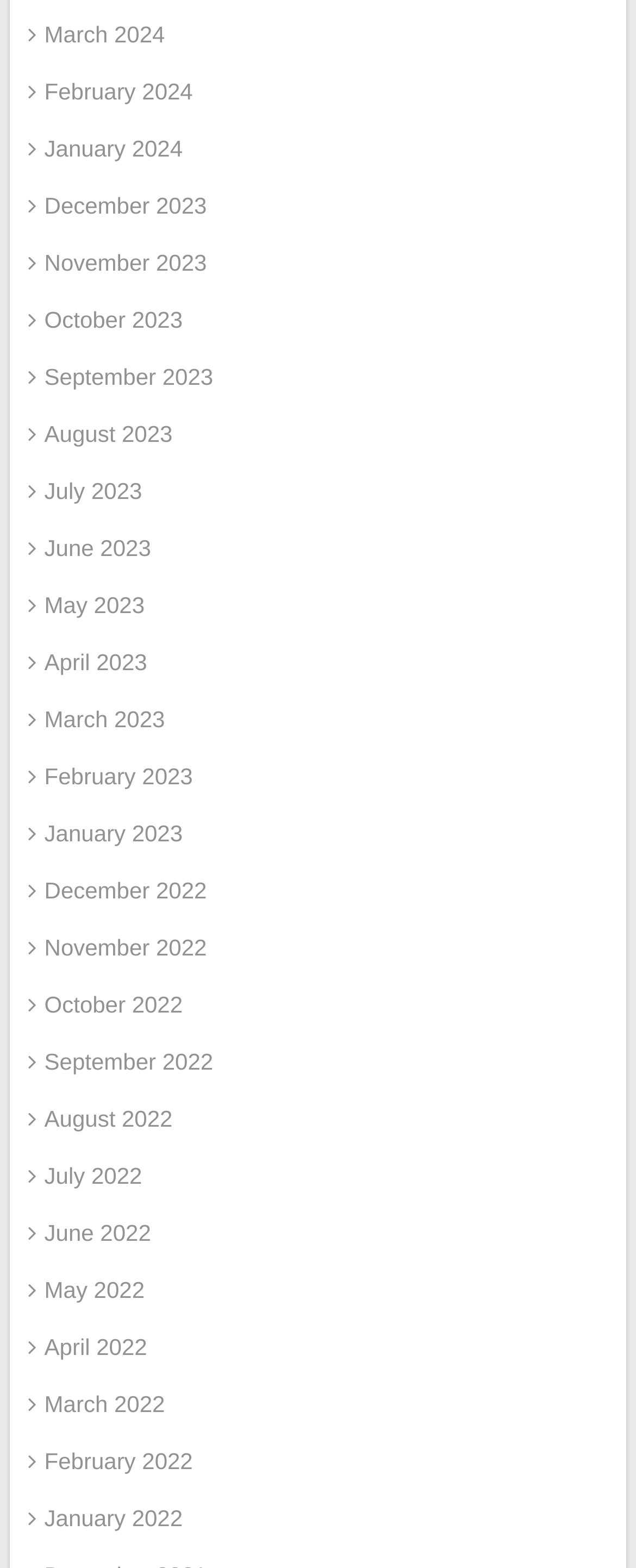What is the most recent month available? From the image, respond with a single word or brief phrase.

March 2024